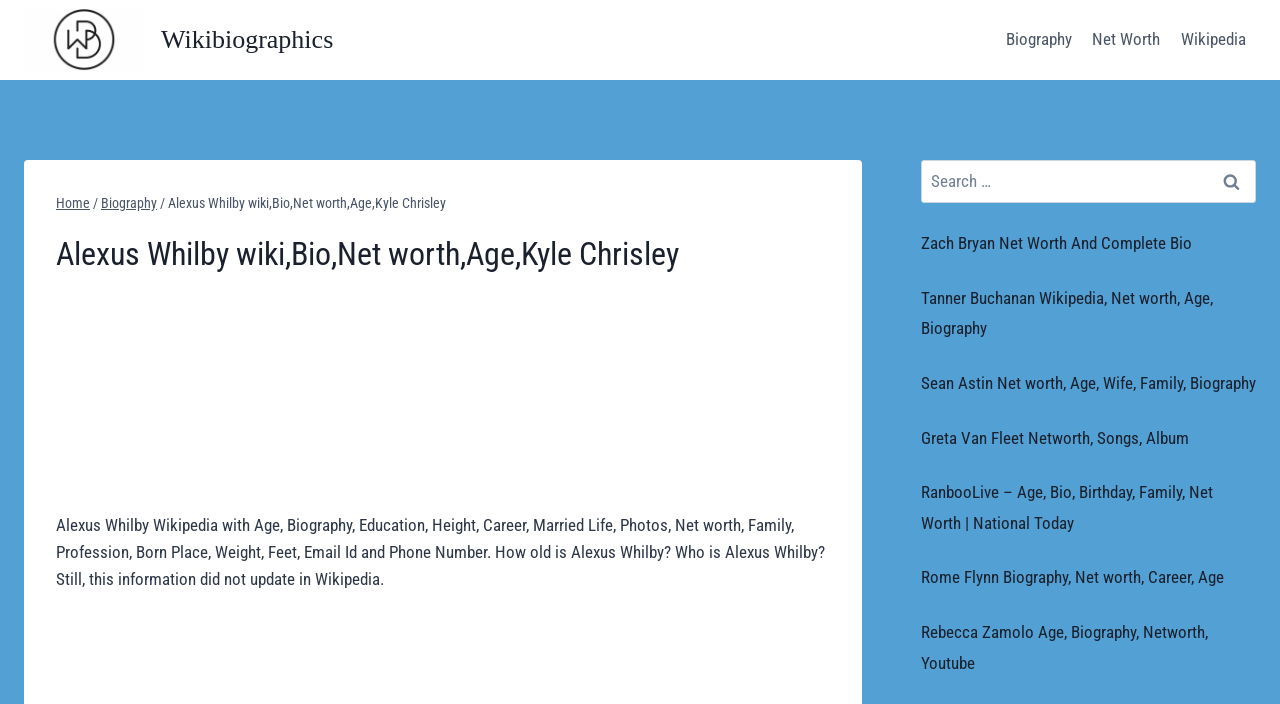What is the topic of the link 'Zach Bryan Net Worth And Complete Bio'?
From the image, respond with a single word or phrase.

Zach Bryan's net worth and biography